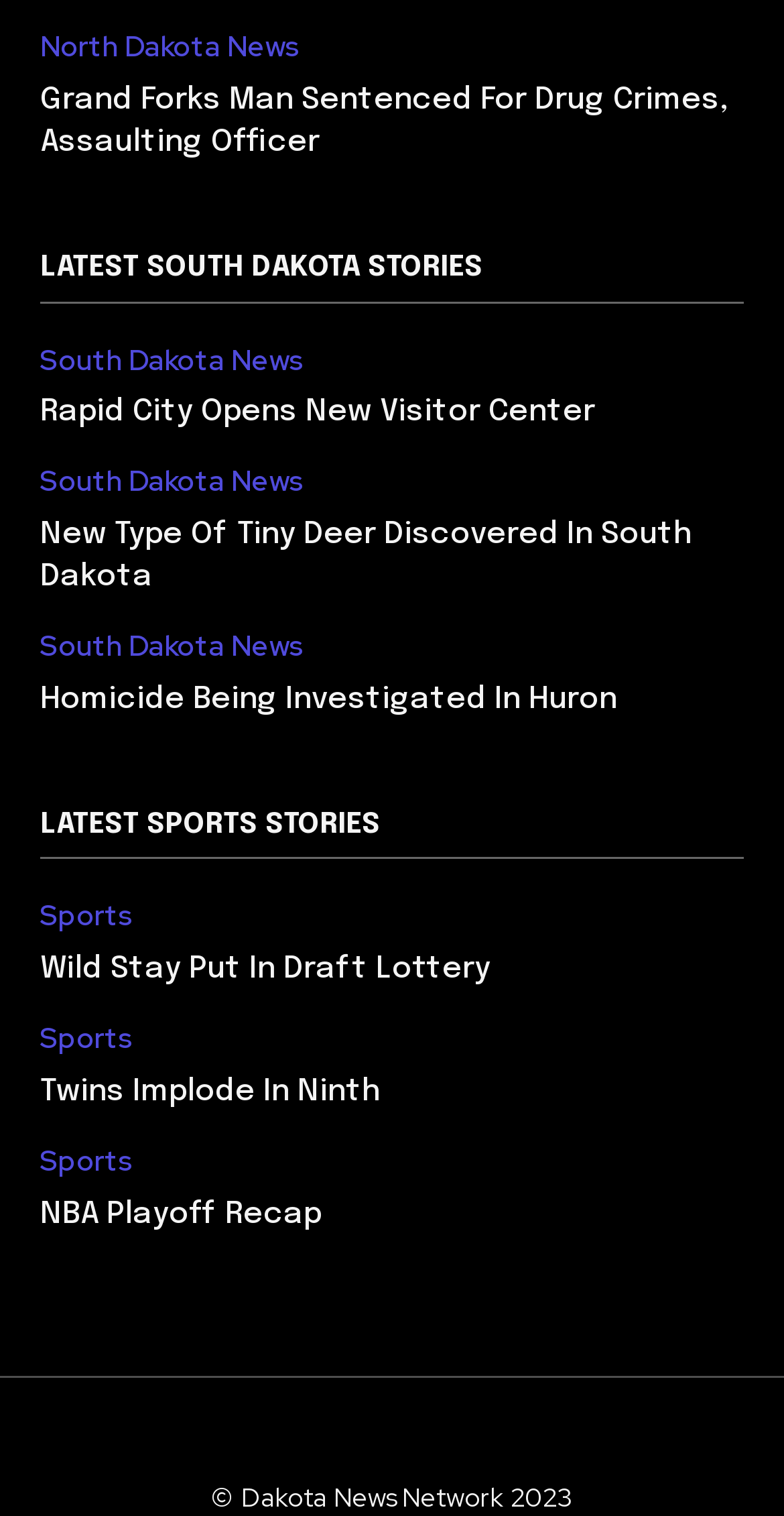Carefully observe the image and respond to the question with a detailed answer:
What is the title of the first South Dakota news article?

I looked at the headings under 'LATEST SOUTH DAKOTA STORIES' and found the first article title to be 'Rapid City Opens New Visitor Center'.